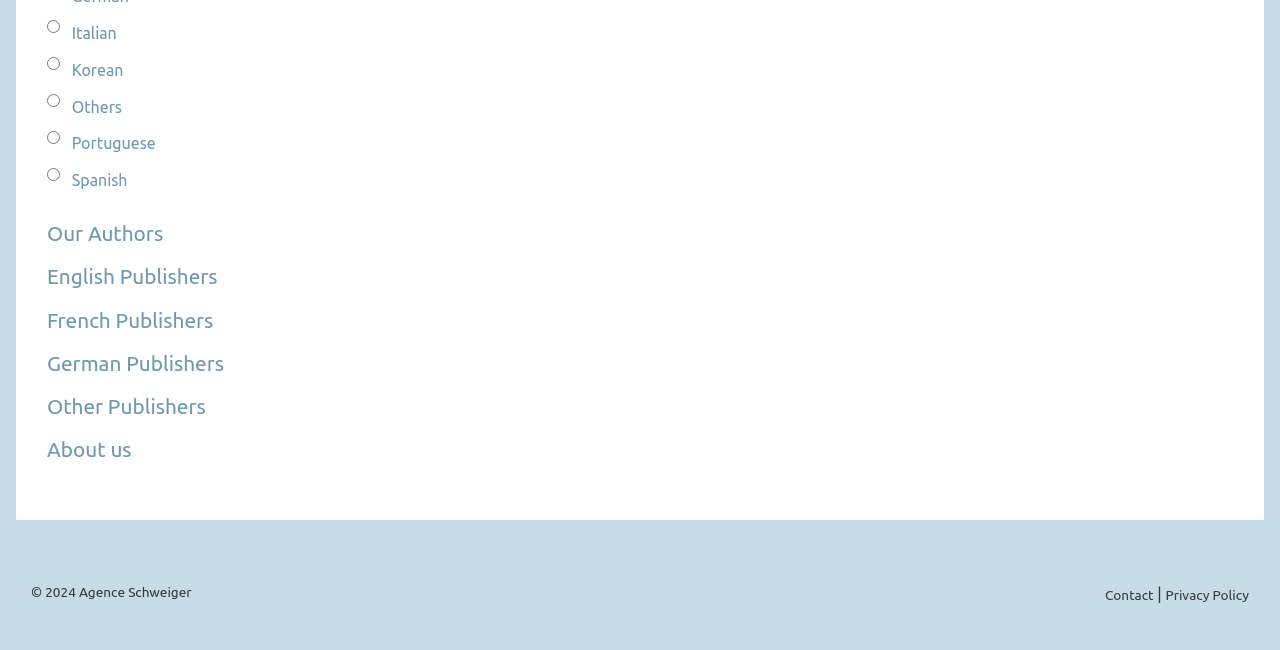Pinpoint the bounding box coordinates of the element you need to click to execute the following instruction: "View Privacy Policy". The bounding box should be represented by four float numbers between 0 and 1, in the format [left, top, right, bottom].

[0.91, 0.903, 0.976, 0.928]